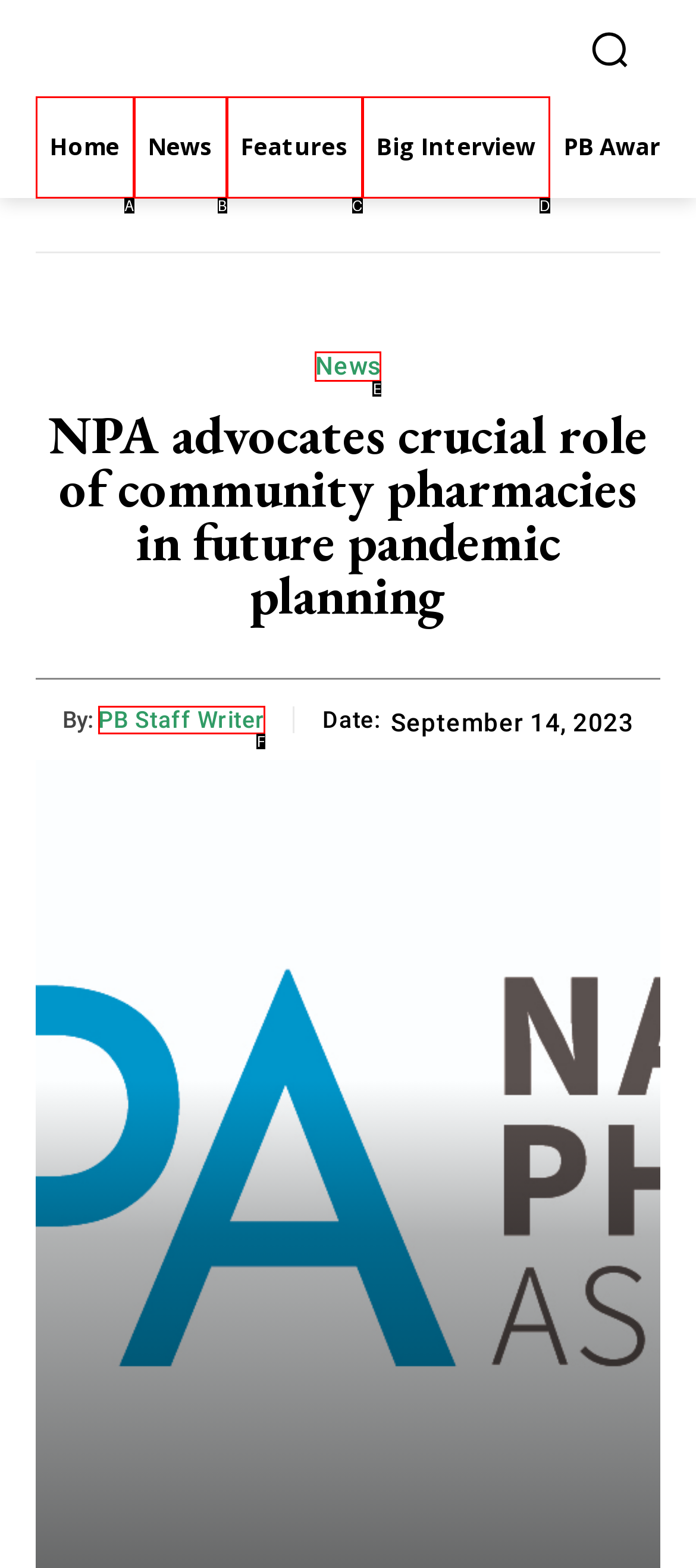Match the element description to one of the options: Home
Respond with the corresponding option's letter.

A